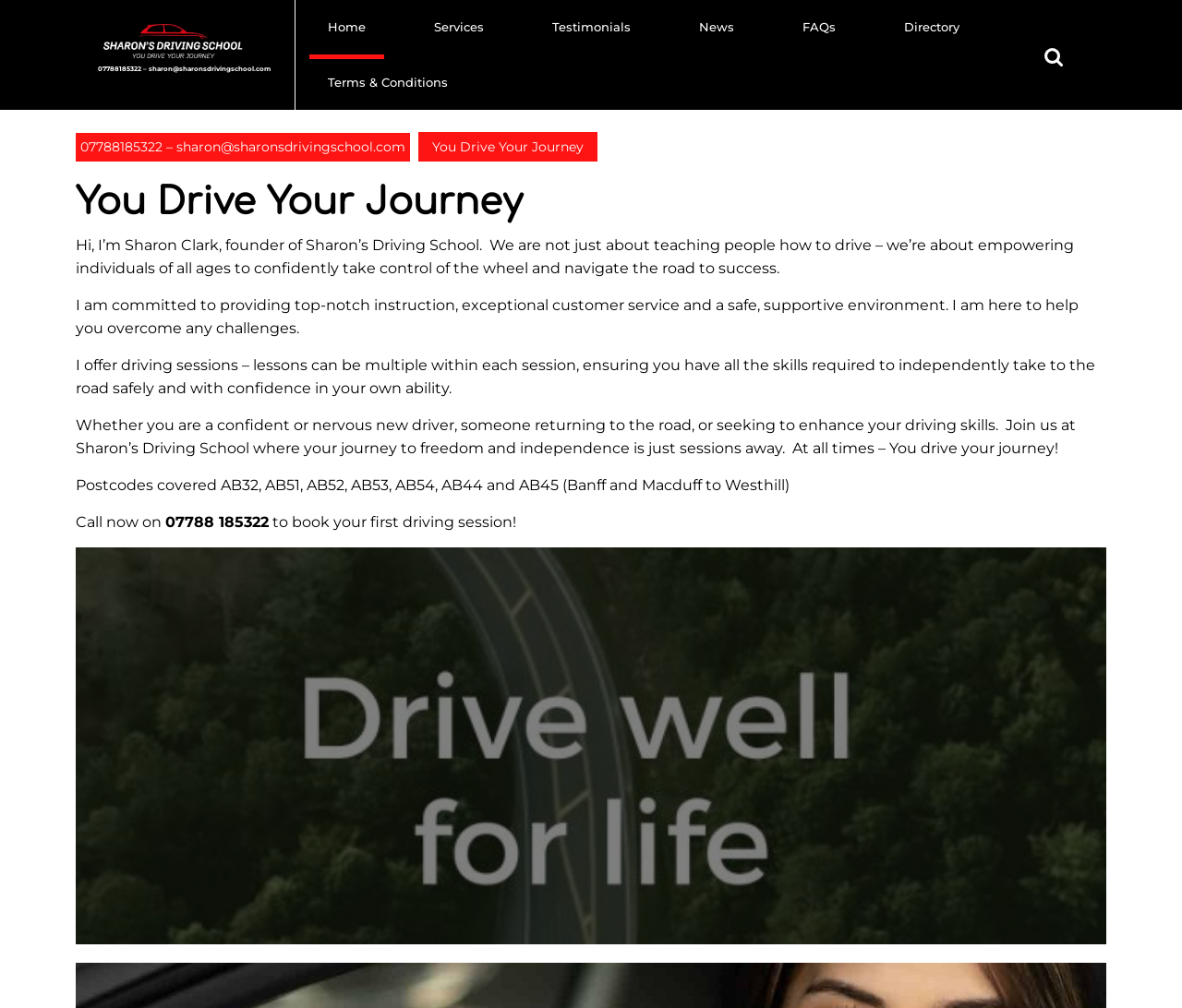Please identify the bounding box coordinates of the clickable area that will allow you to execute the instruction: "Search for something".

[0.866, 0.036, 0.913, 0.077]